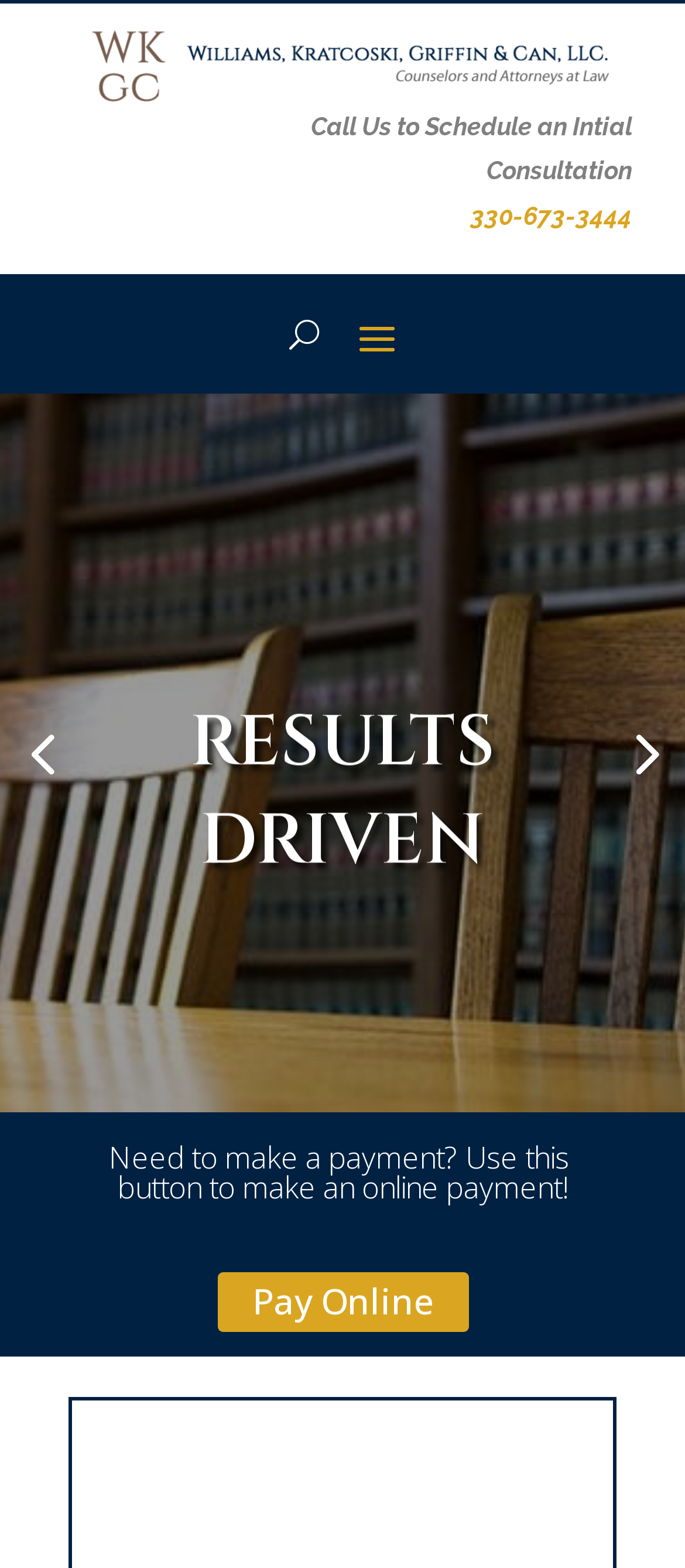How many ways are there to navigate to other pages? Examine the screenshot and reply using just one word or a brief phrase.

3